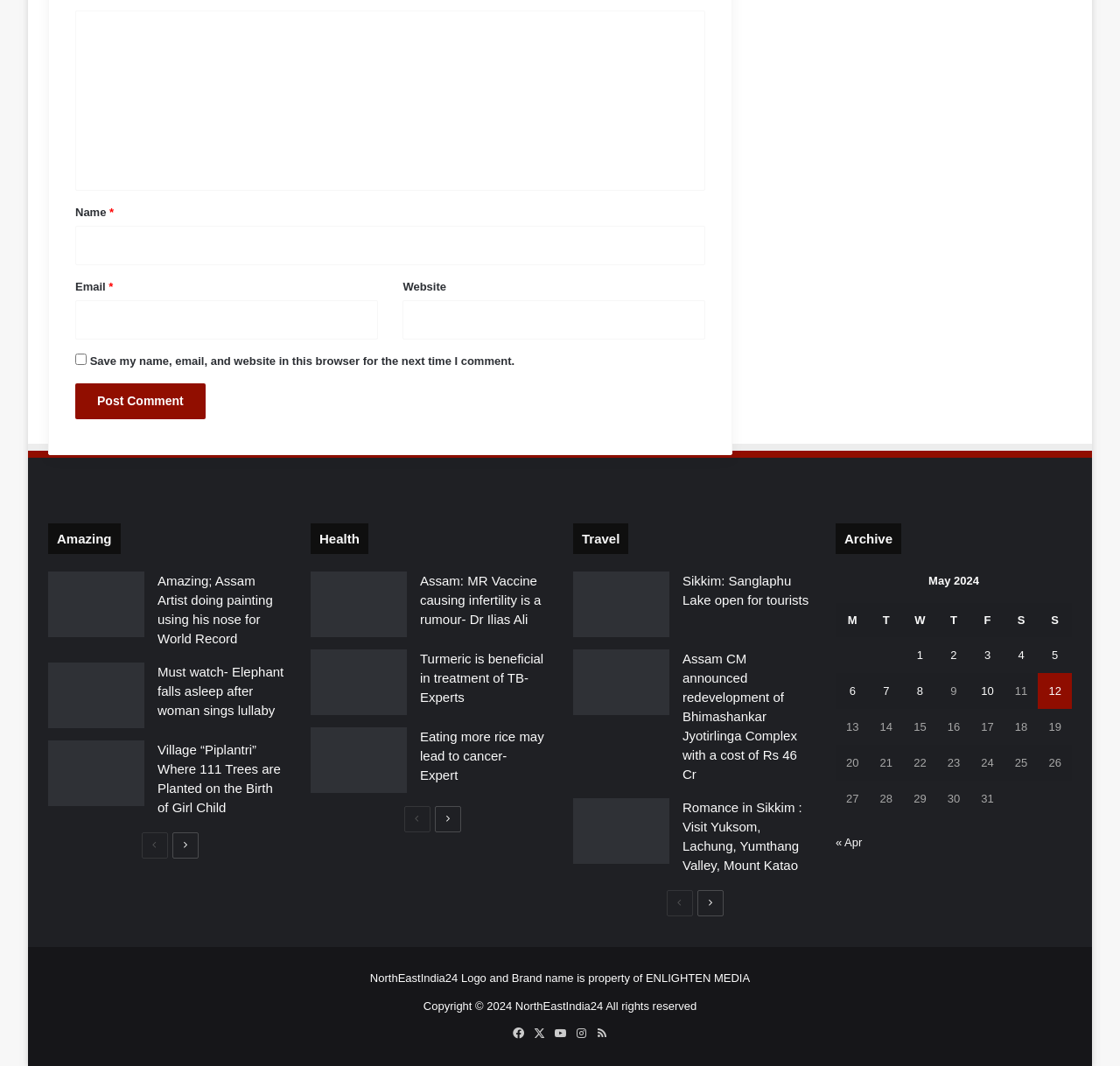What is the purpose of the comment section?
Please give a detailed and elaborate answer to the question.

Based on the webpage, there is a section with input fields for 'Comment', 'Name', 'Email', and 'Website', along with a 'Post Comment' button. This suggests that the purpose of this section is to allow users to leave a comment.